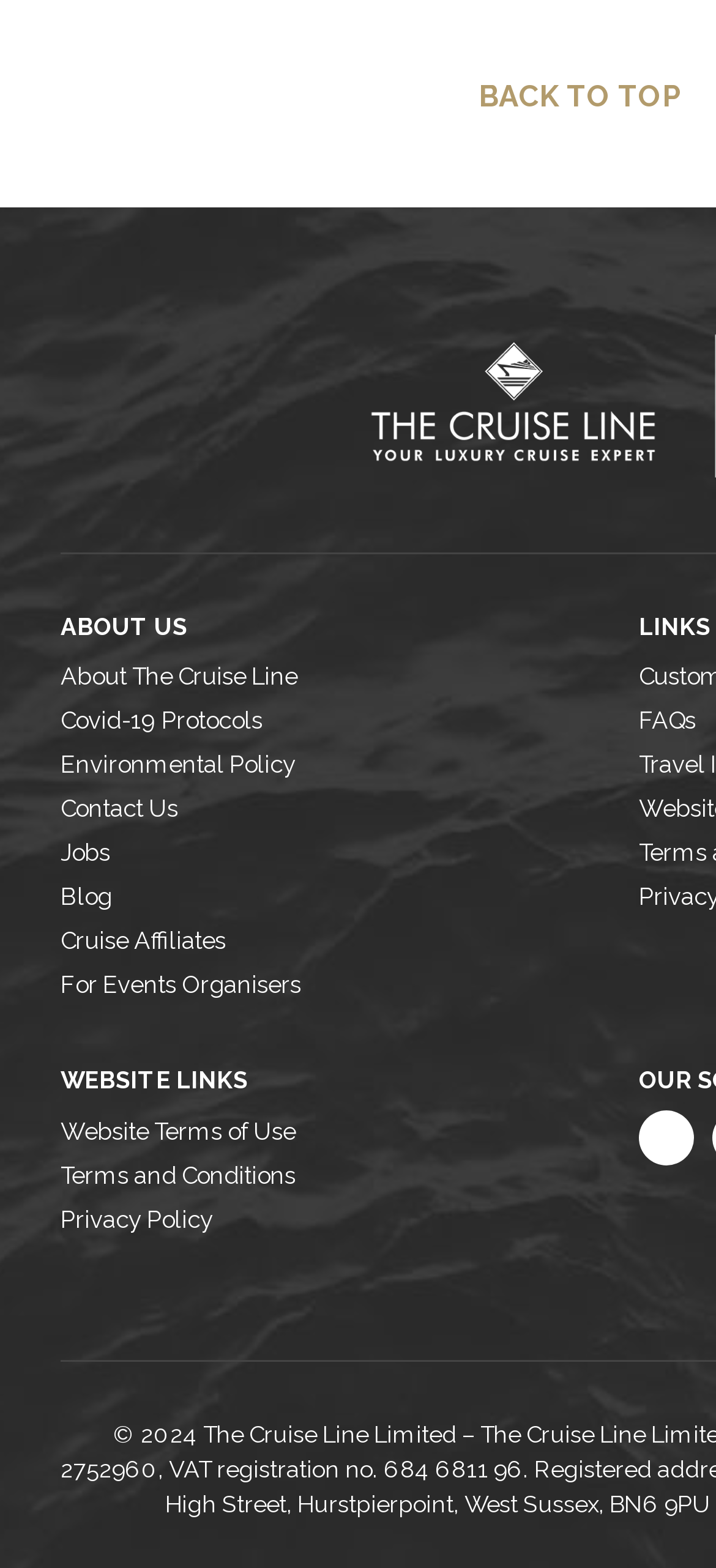Can you provide the bounding box coordinates for the element that should be clicked to implement the instruction: "go to about the cruise line page"?

[0.085, 0.418, 0.892, 0.446]